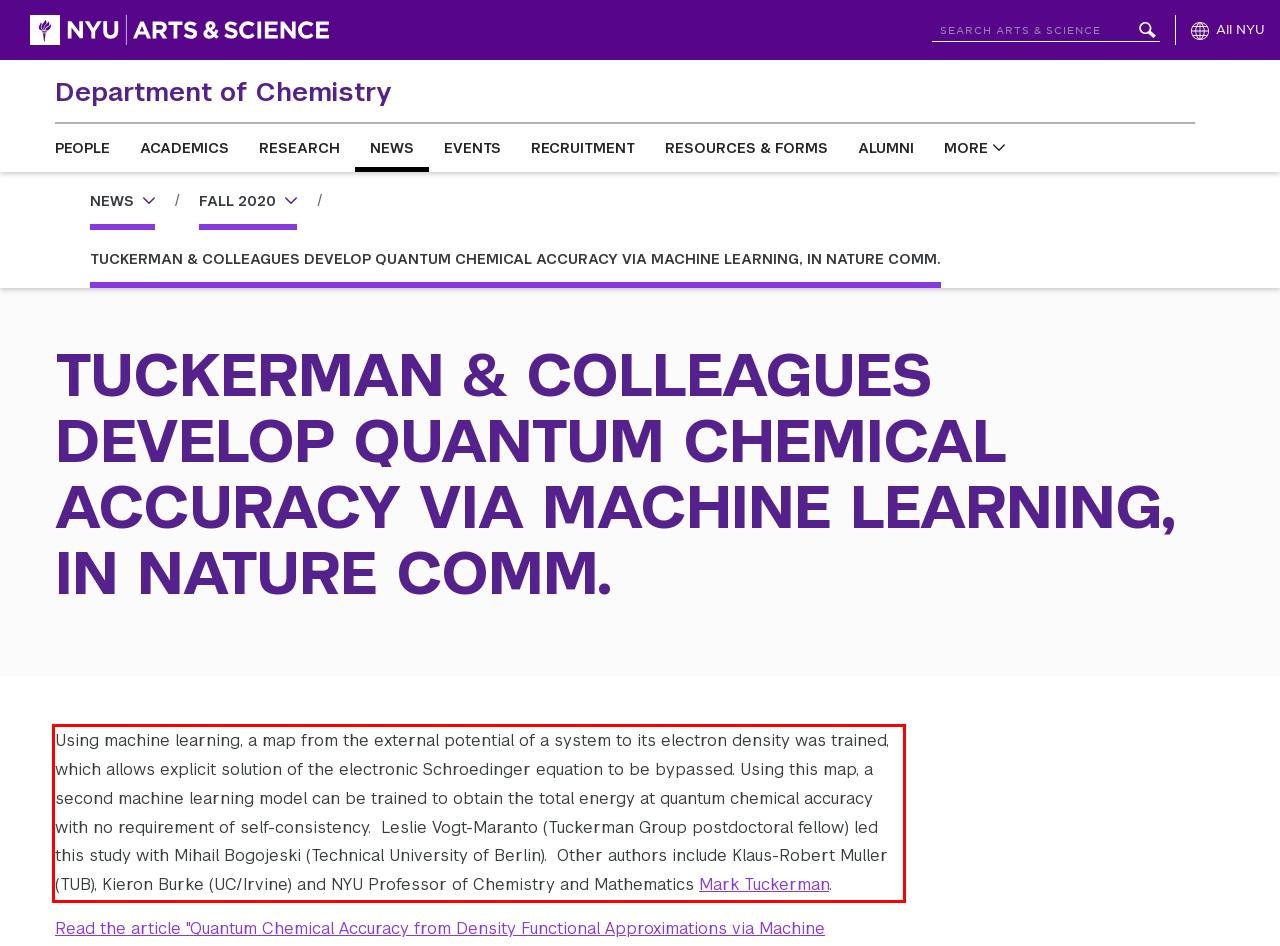Please identify and extract the text from the UI element that is surrounded by a red bounding box in the provided webpage screenshot.

Using machine learning, a map from the external potential of a system to its electron density was trained, which allows explicit solution of the electronic Schroedinger equation to be bypassed. Using this map, a second machine learning model can be trained to obtain the total energy at quantum chemical accuracy with no requirement of self-consistency. Leslie Vogt-Maranto (Tuckerman Group postdoctoral fellow) led this study with Mihail Bogojeski (Technical University of Berlin). Other authors include Klaus-Robert Muller (TUB), Kieron Burke (UC/Irvine) and NYU Professor of Chemistry and Mathematics Mark Tuckerman.